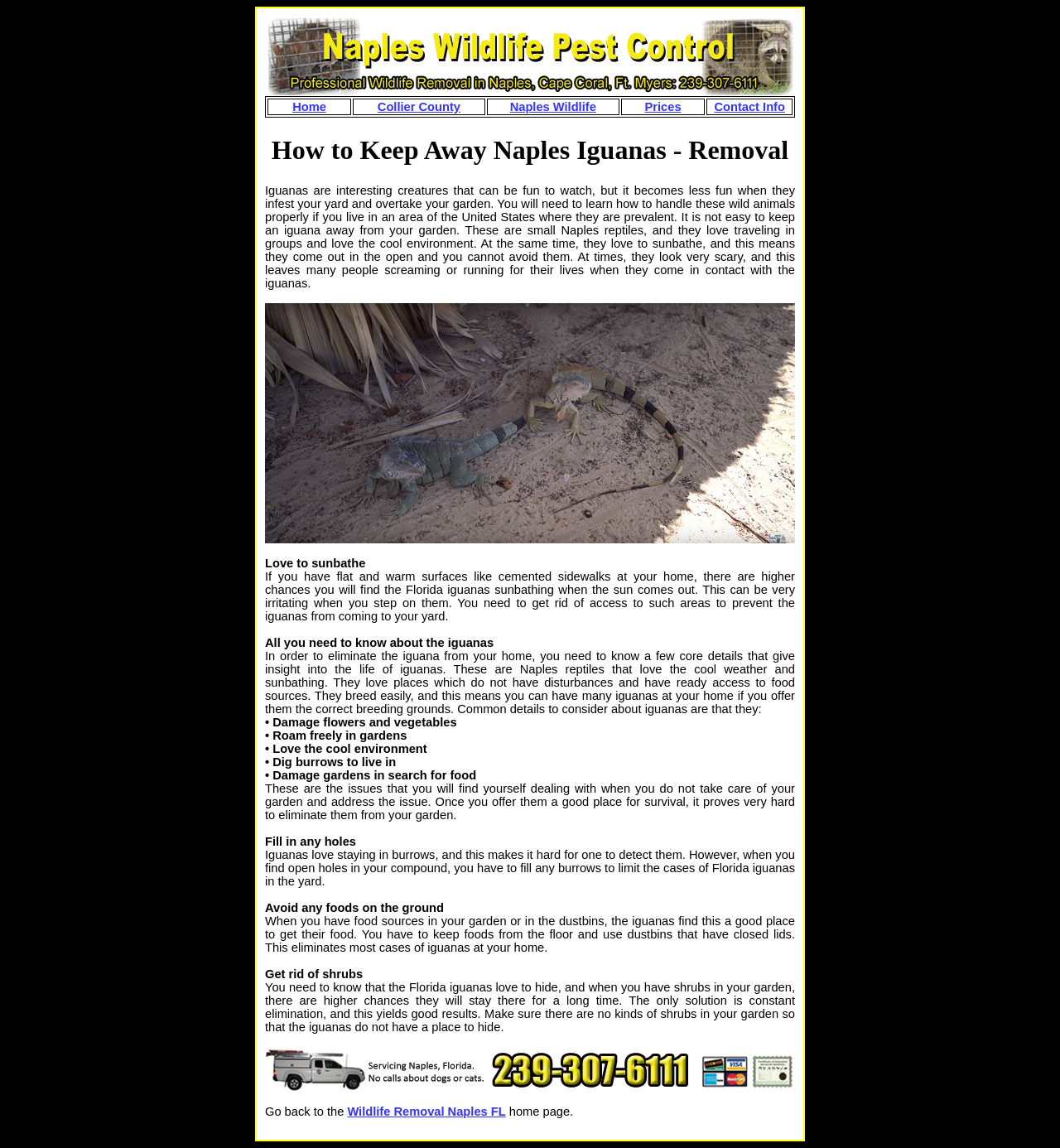Bounding box coordinates are specified in the format (top-left x, top-left y, bottom-right x, bottom-right y). All values are floating point numbers bounded between 0 and 1. Please provide the bounding box coordinate of the region this sentence describes: Home

[0.276, 0.087, 0.308, 0.099]